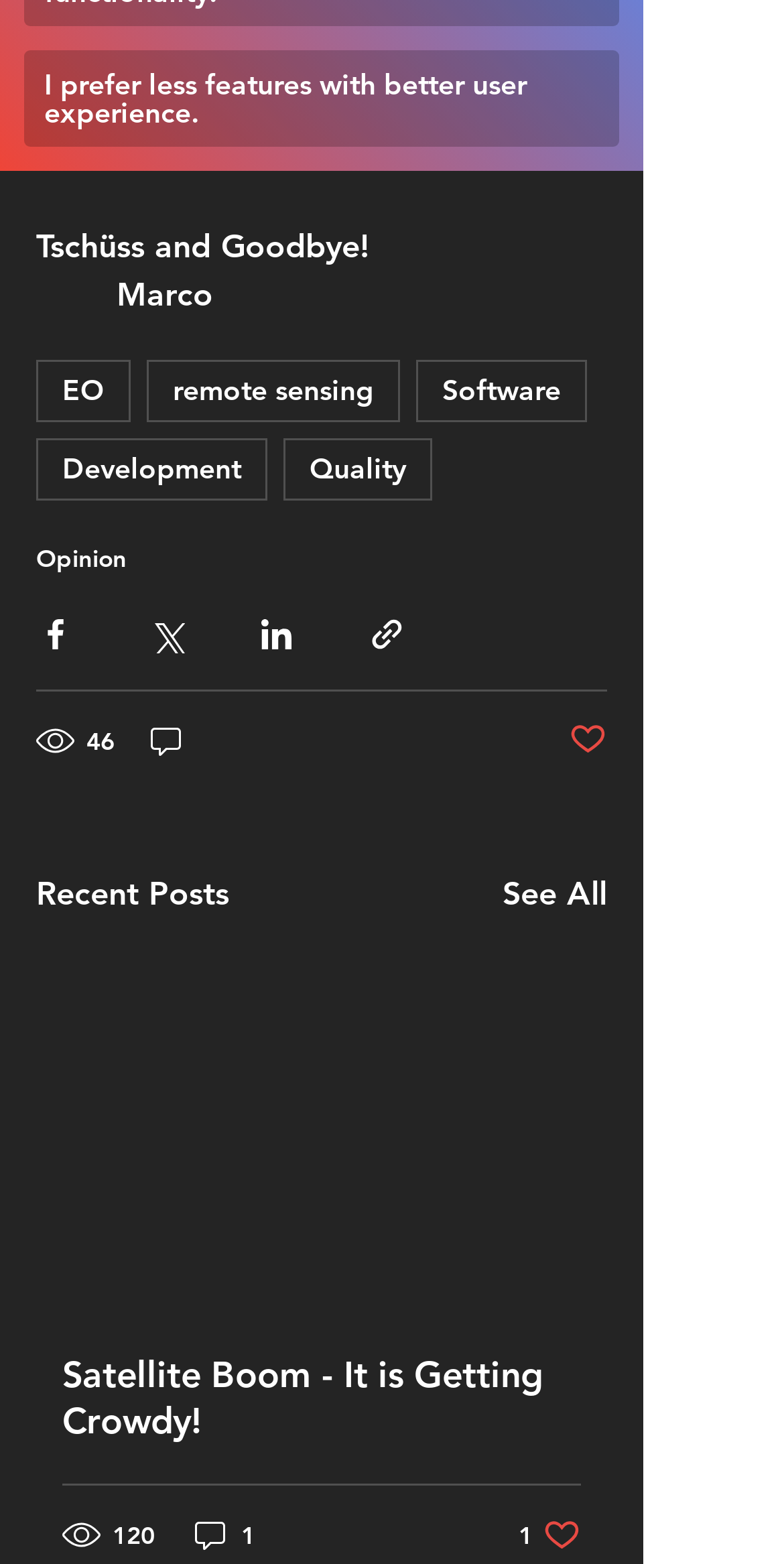Respond to the question with just a single word or phrase: 
What is the text of the first static text element?

Tschüss and Goodbye!